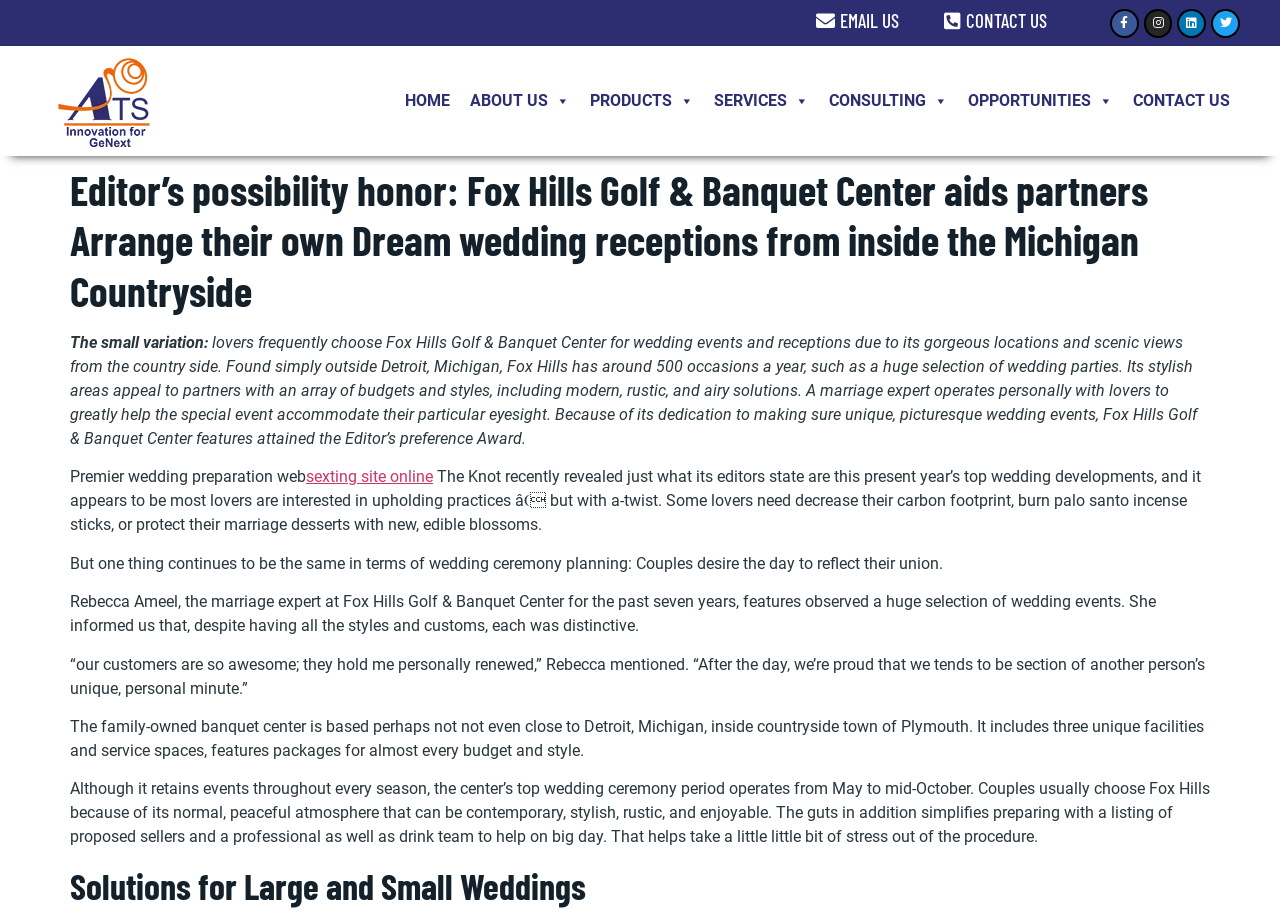Could you highlight the region that needs to be clicked to execute the instruction: "Contact National Bath"?

None